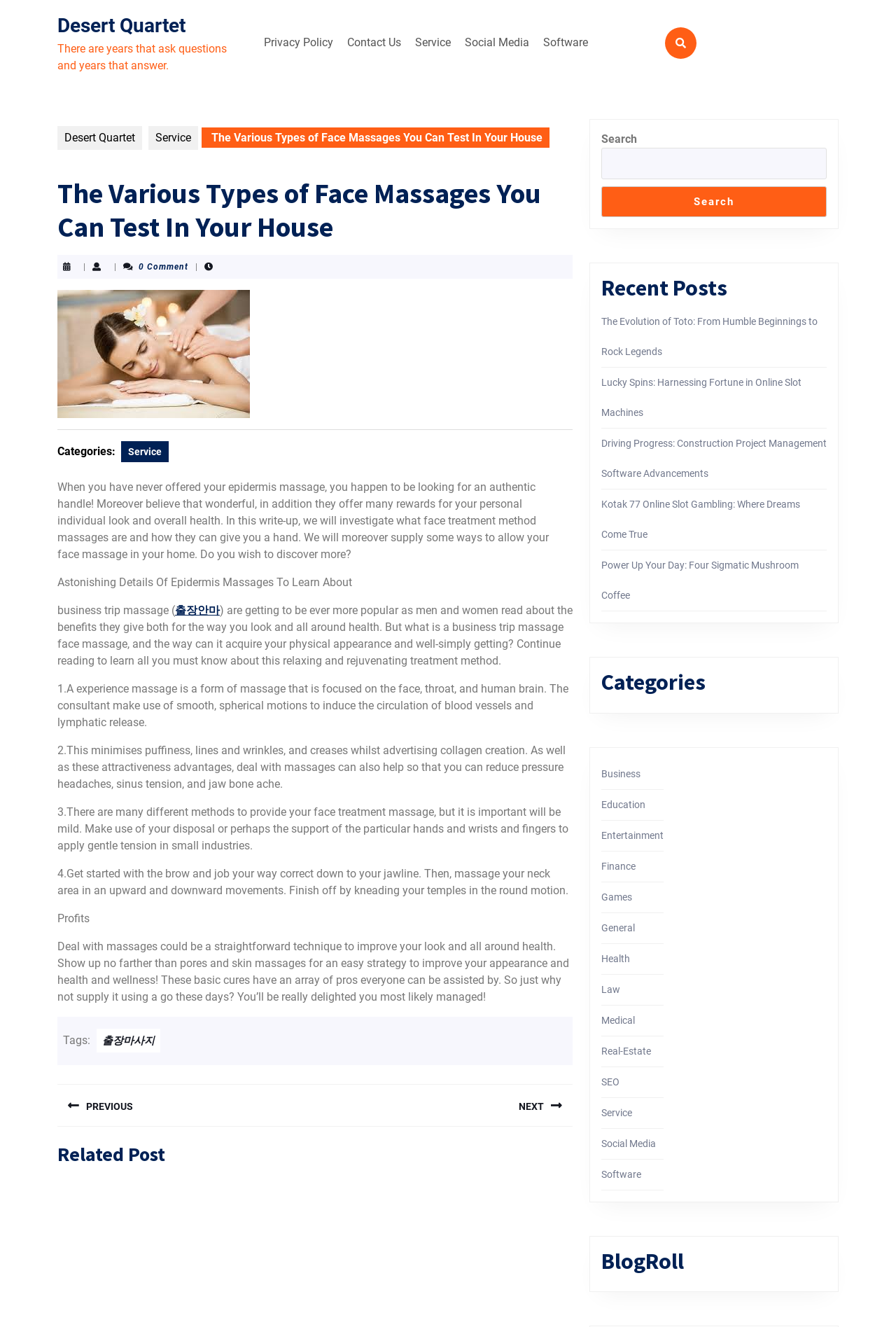Determine the bounding box coordinates of the clickable region to follow the instruction: "Click the 'Service' link in the top menu".

[0.457, 0.022, 0.509, 0.043]